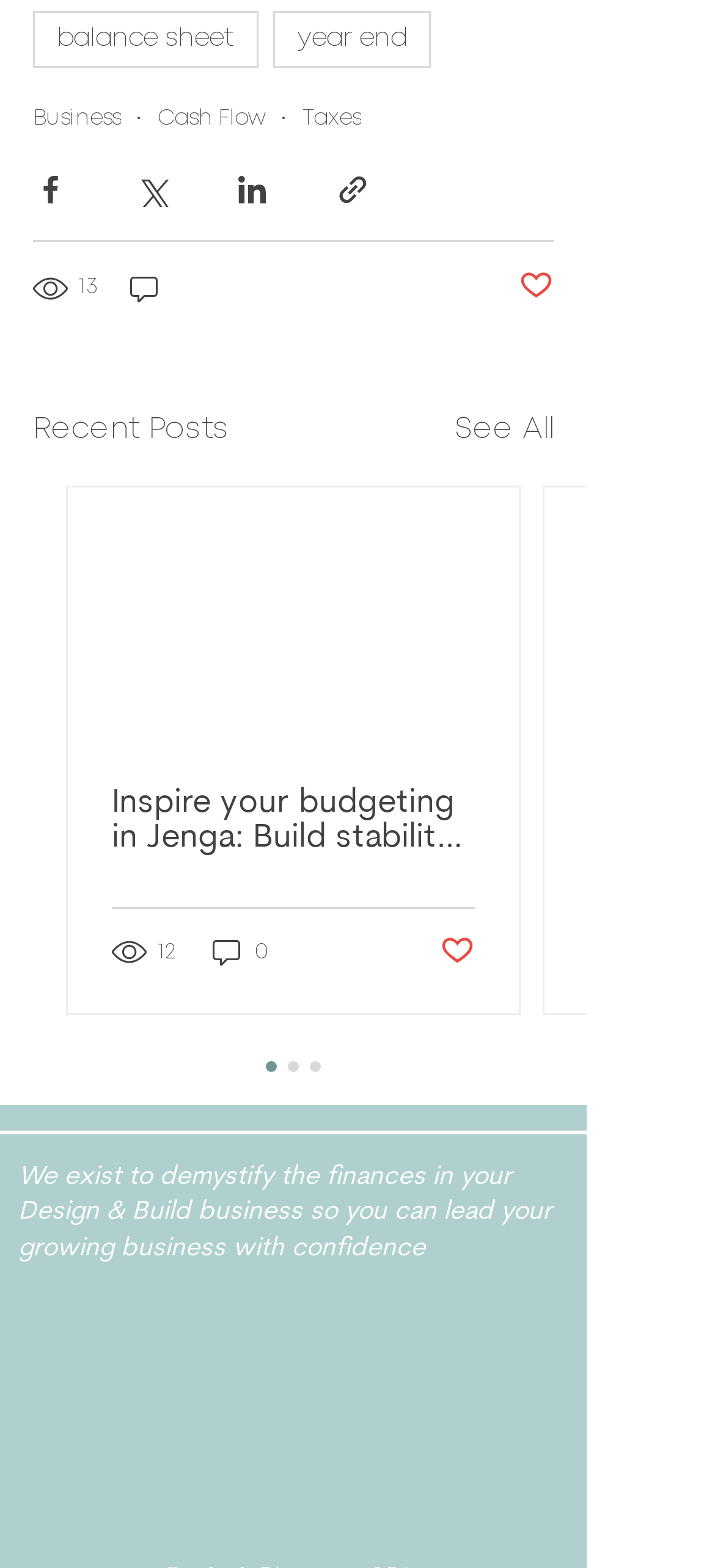Pinpoint the bounding box coordinates of the element you need to click to execute the following instruction: "go to the University of British Columbia homepage". The bounding box should be represented by four float numbers between 0 and 1, in the format [left, top, right, bottom].

None